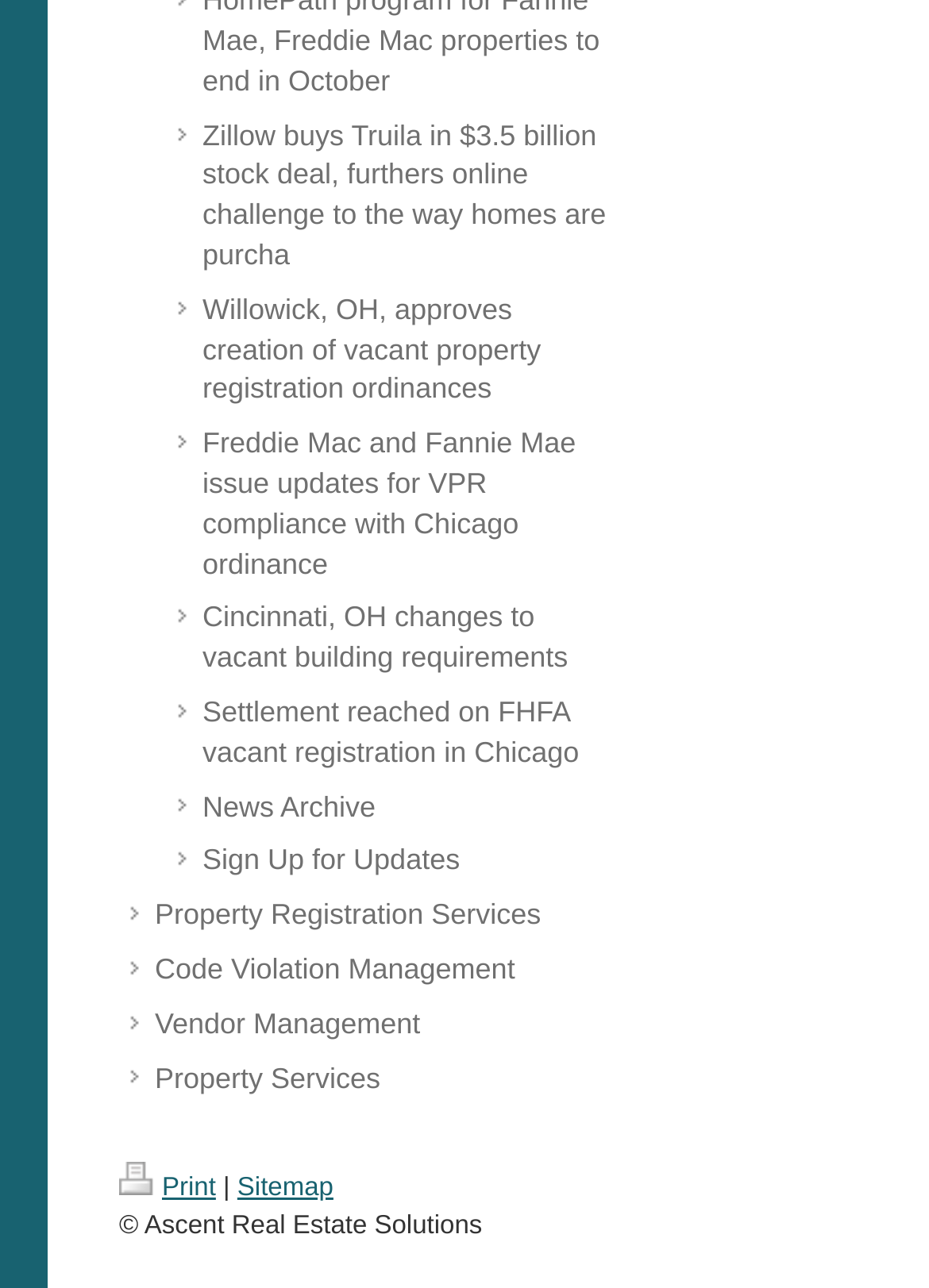Find and provide the bounding box coordinates for the UI element described here: "Sign Up for Updates". The coordinates should be given as four float numbers between 0 and 1: [left, top, right, bottom].

[0.179, 0.648, 0.667, 0.69]